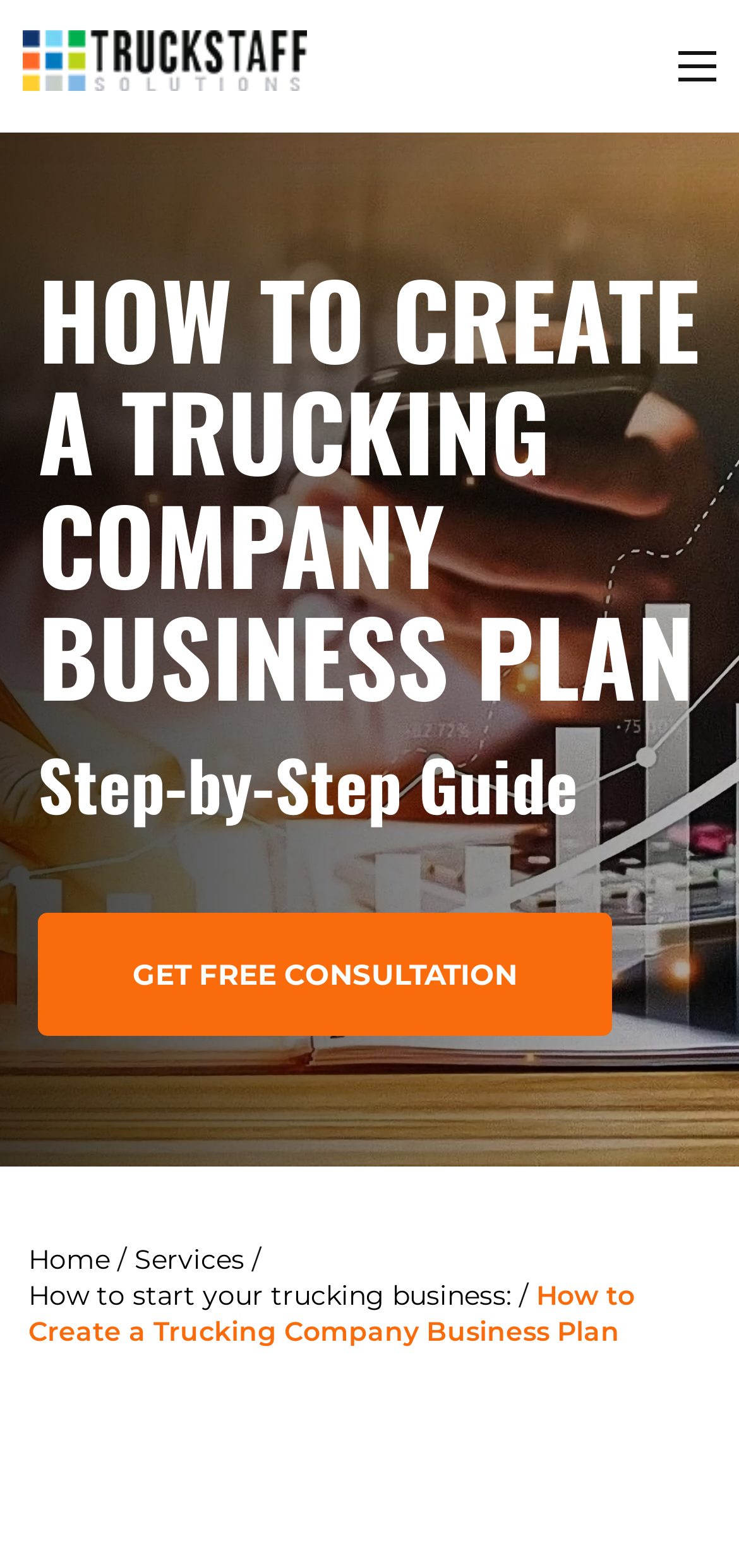Bounding box coordinates are specified in the format (top-left x, top-left y, bottom-right x, bottom-right y). All values are floating point numbers bounded between 0 and 1. Please provide the bounding box coordinate of the region this sentence describes: Home

[0.038, 0.792, 0.149, 0.815]